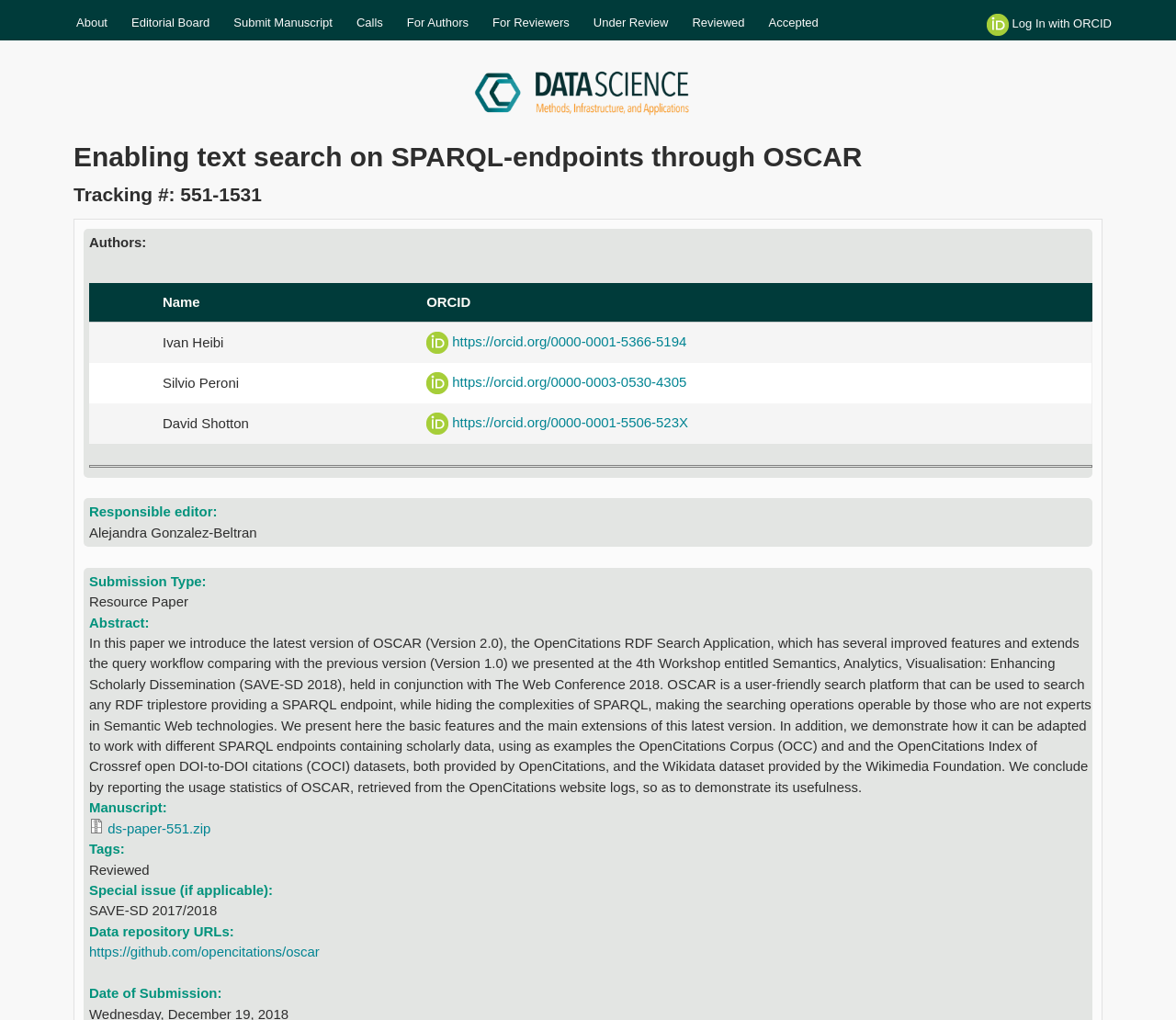Pinpoint the bounding box coordinates for the area that should be clicked to perform the following instruction: "Visit the Data Science page".

[0.055, 0.062, 0.934, 0.118]